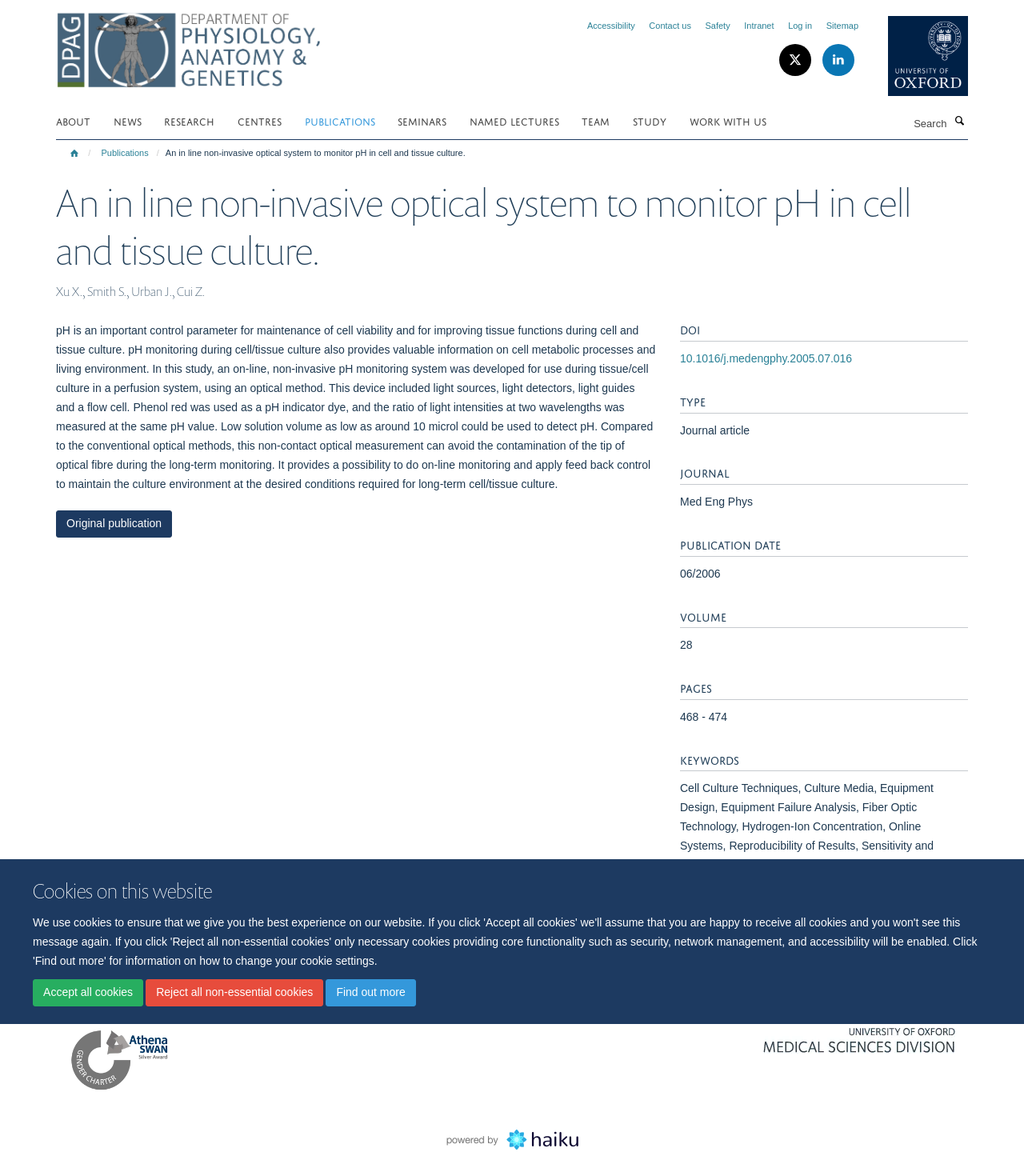Predict the bounding box coordinates of the UI element that matches this description: "Named Lectures". The coordinates should be in the format [left, top, right, bottom] with each value between 0 and 1.

[0.458, 0.093, 0.565, 0.113]